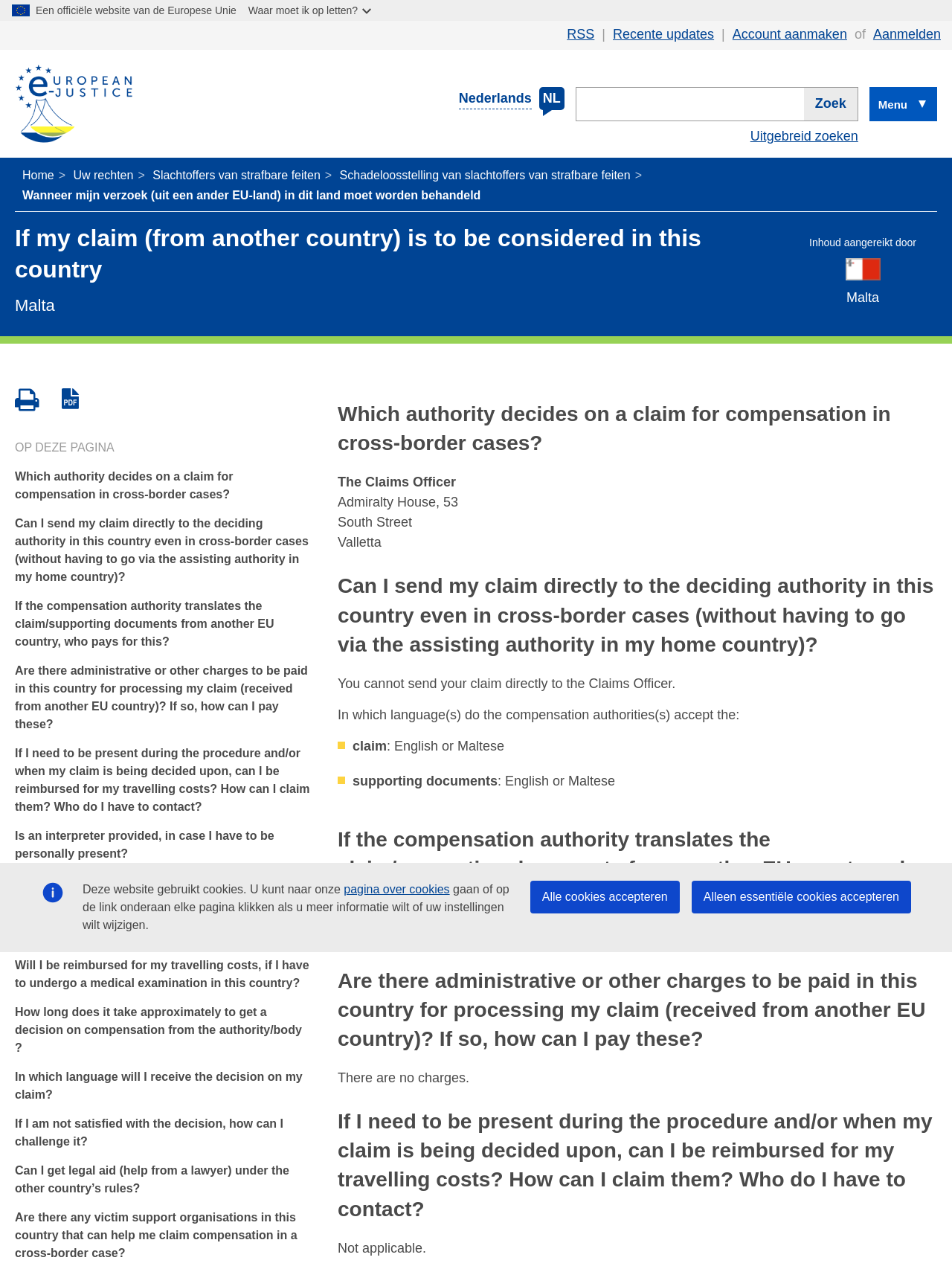Please predict the bounding box coordinates of the element's region where a click is necessary to complete the following instruction: "Click on European e-justice". The coordinates should be represented by four float numbers between 0 and 1, i.e., [left, top, right, bottom].

[0.016, 0.039, 0.139, 0.124]